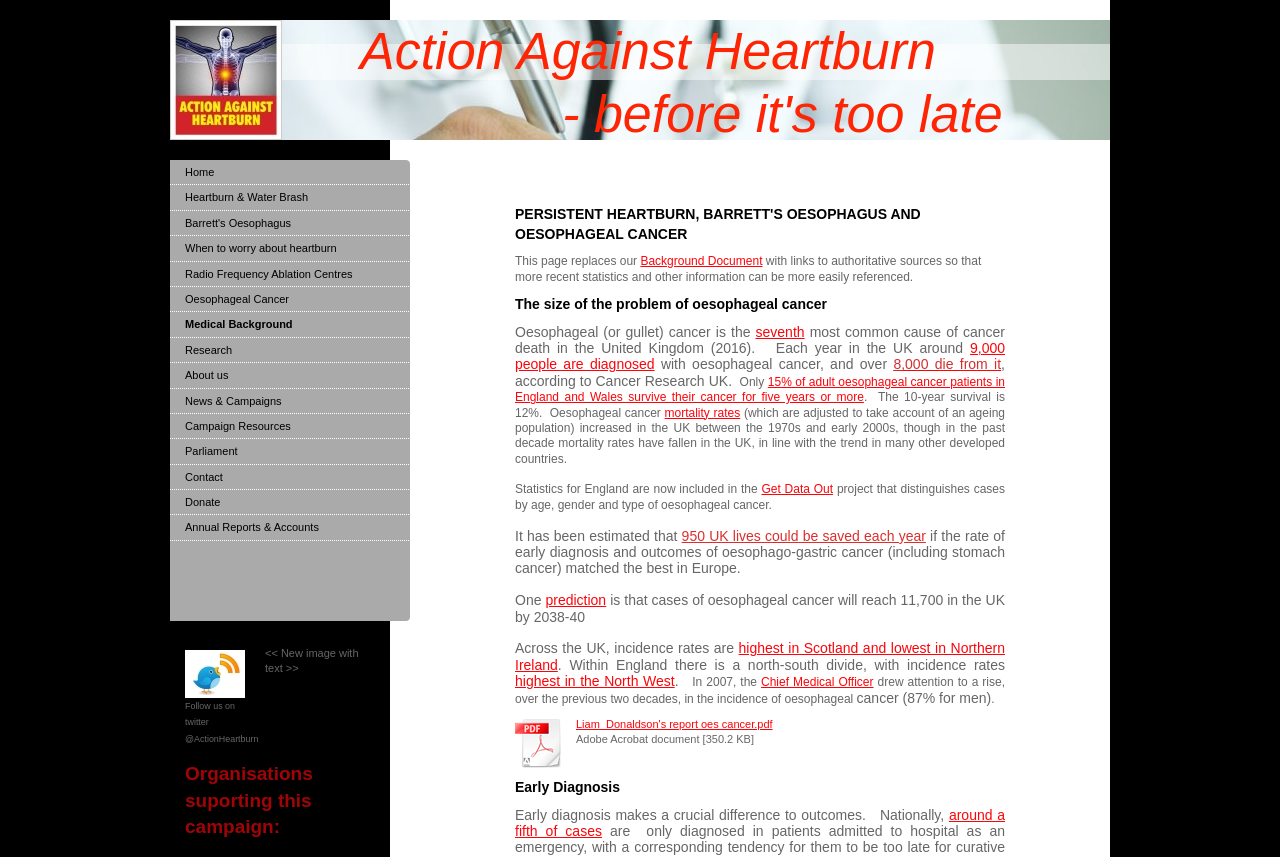What is the main heading of this webpage? Please extract and provide it.

PERSISTENT HEARTBURN, BARRETT'S OESOPHAGUS AND OESOPHAGEAL CANCER